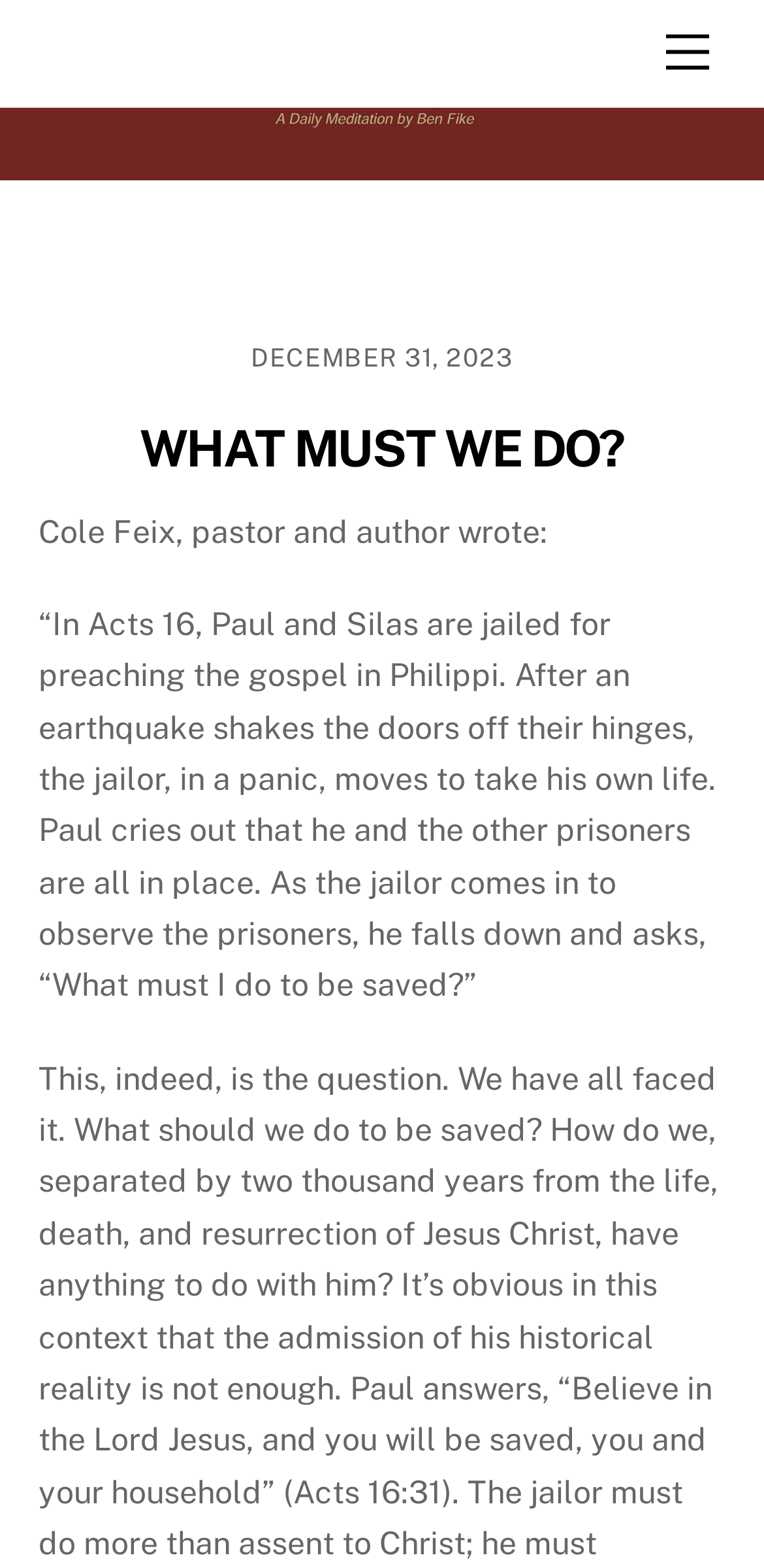For the following element description, predict the bounding box coordinates in the format (top-left x, top-left y, bottom-right x, bottom-right y). All values should be floating point numbers between 0 and 1. Description: Menu

[0.847, 0.009, 0.95, 0.058]